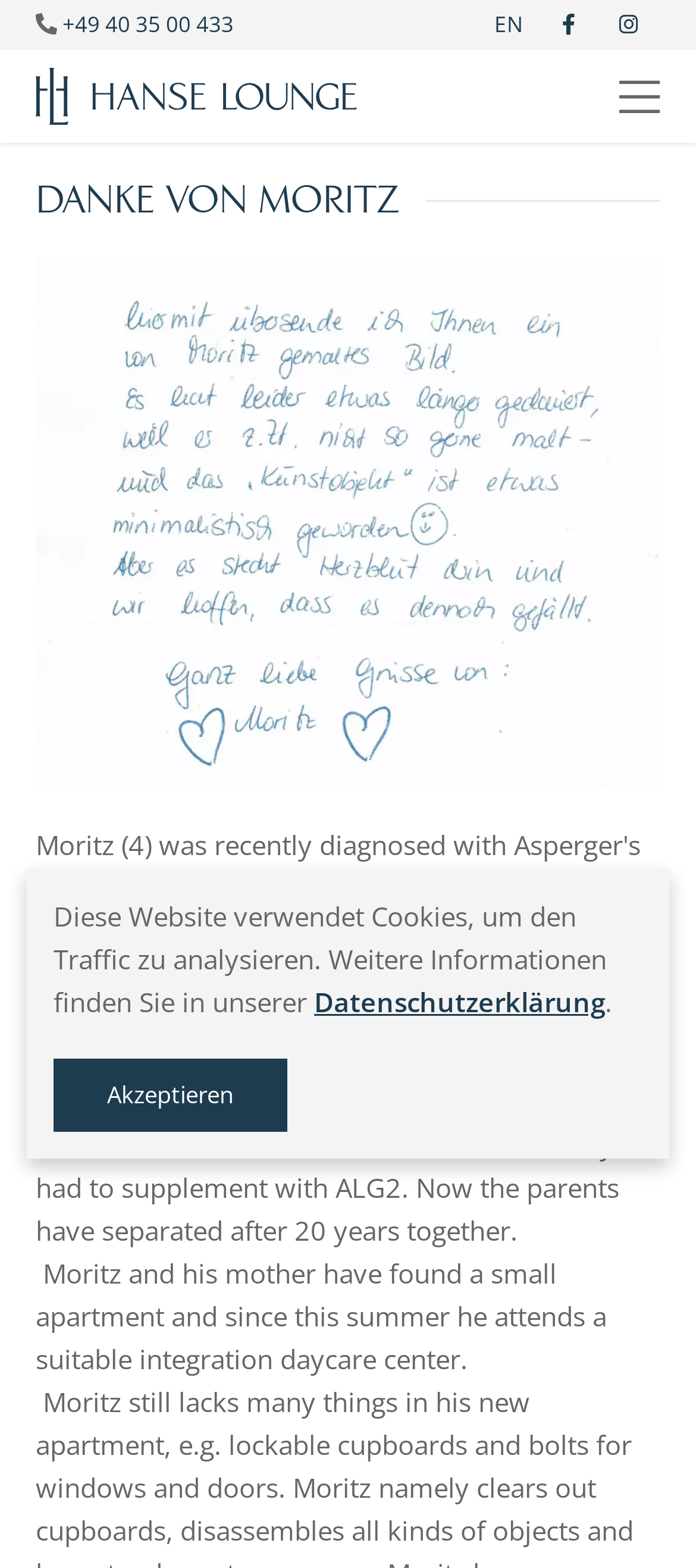Please analyze the image and provide a thorough answer to the question:
What is the name of the person mentioned in the text?

I found the name by reading the text element that says 'Moritz and his mother have found a small apartment and since this summer he attends a suitable integration daycare center.' which is located in the middle of the page.